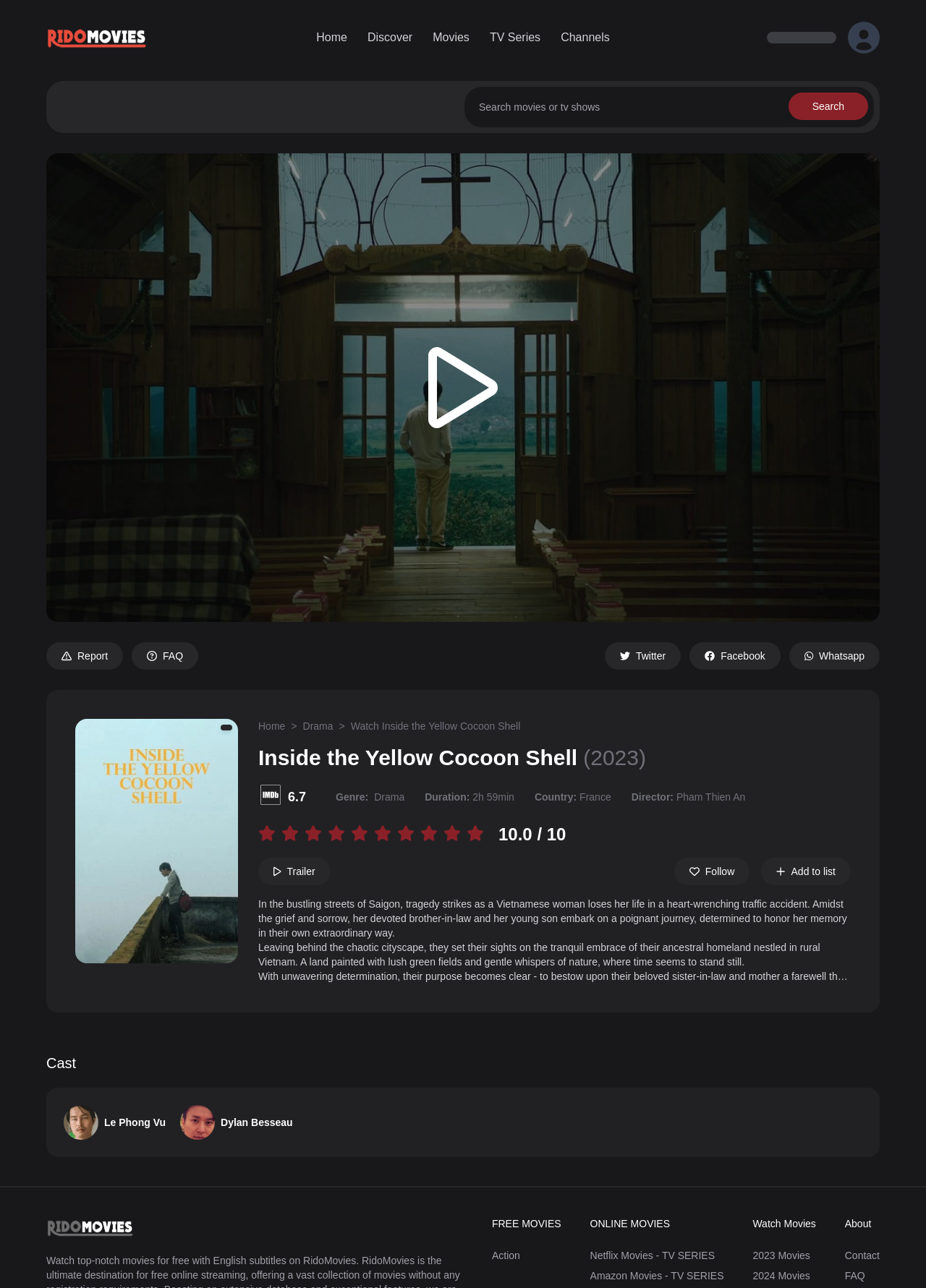What is the genre of the movie?
Based on the image, provide your answer in one word or phrase.

Drama